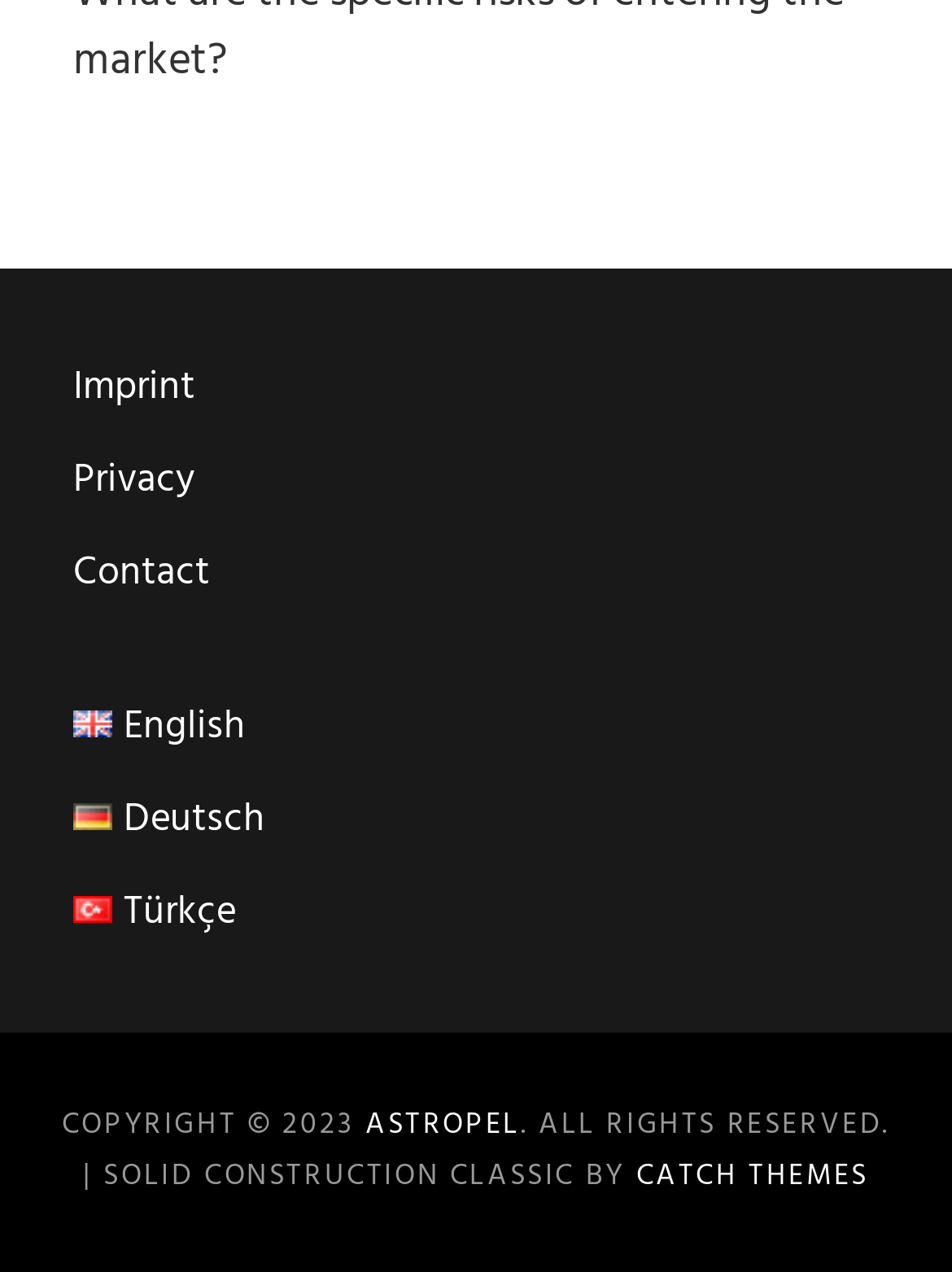What is the copyright year?
Give a detailed and exhaustive answer to the question.

I found the copyright information at the bottom of the page, which states 'COPYRIGHT © 2023', so the copyright year is 2023.